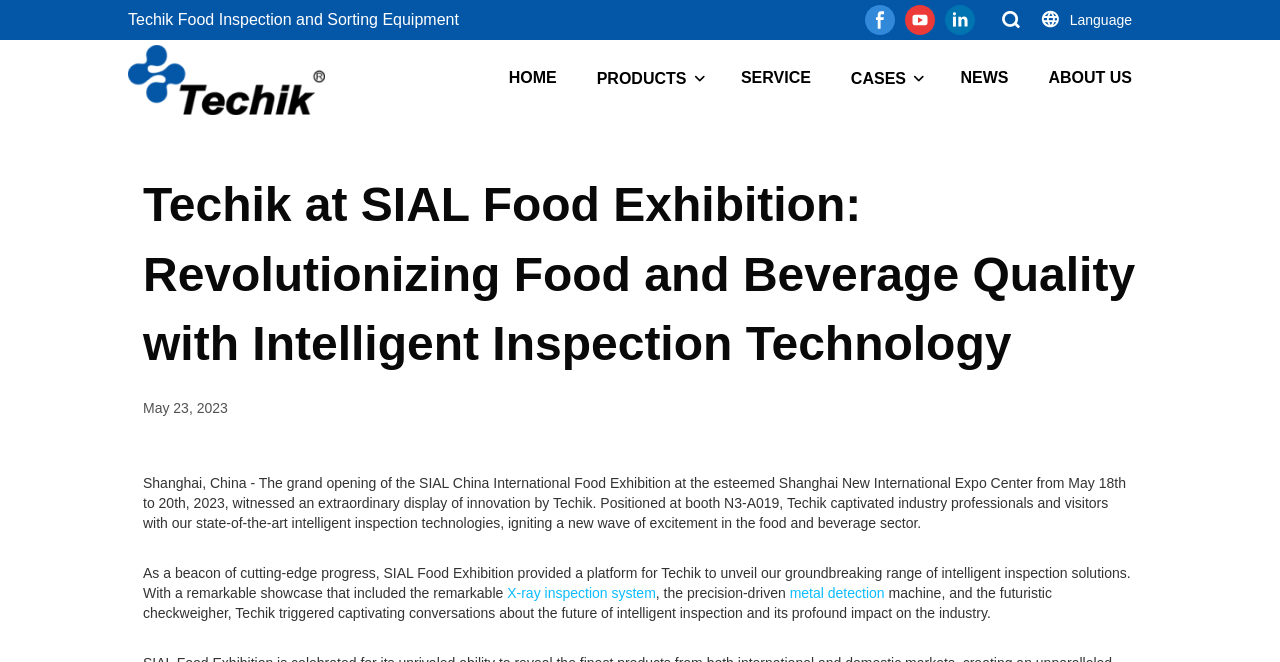Based on the image, give a detailed response to the question: What is the company name?

I found the company name by looking at the top-left corner of the webpage, where it is displayed prominently as a link and an image.